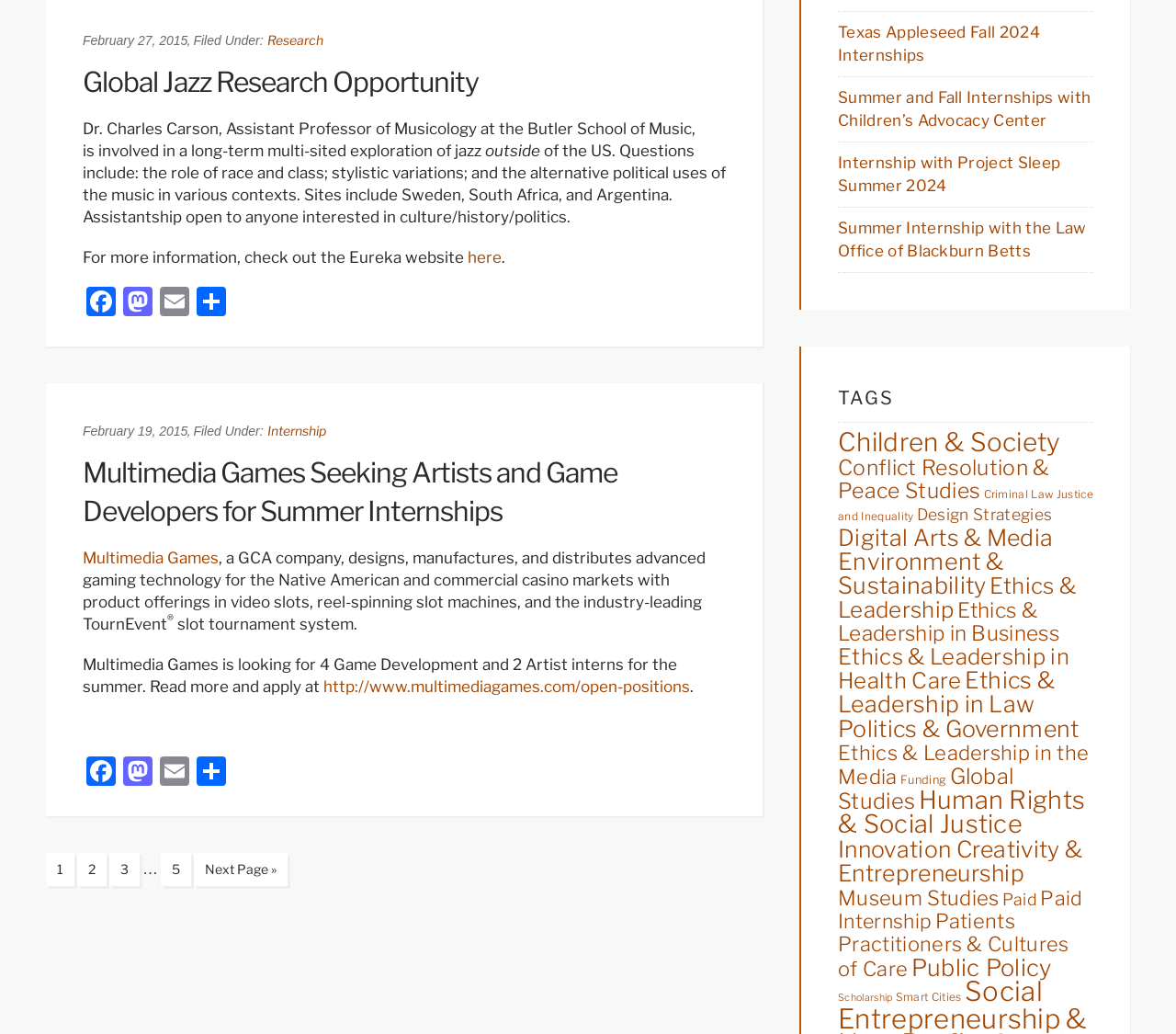Please specify the bounding box coordinates of the area that should be clicked to accomplish the following instruction: "Visit the 'Pregnancy' page". The coordinates should consist of four float numbers between 0 and 1, i.e., [left, top, right, bottom].

None